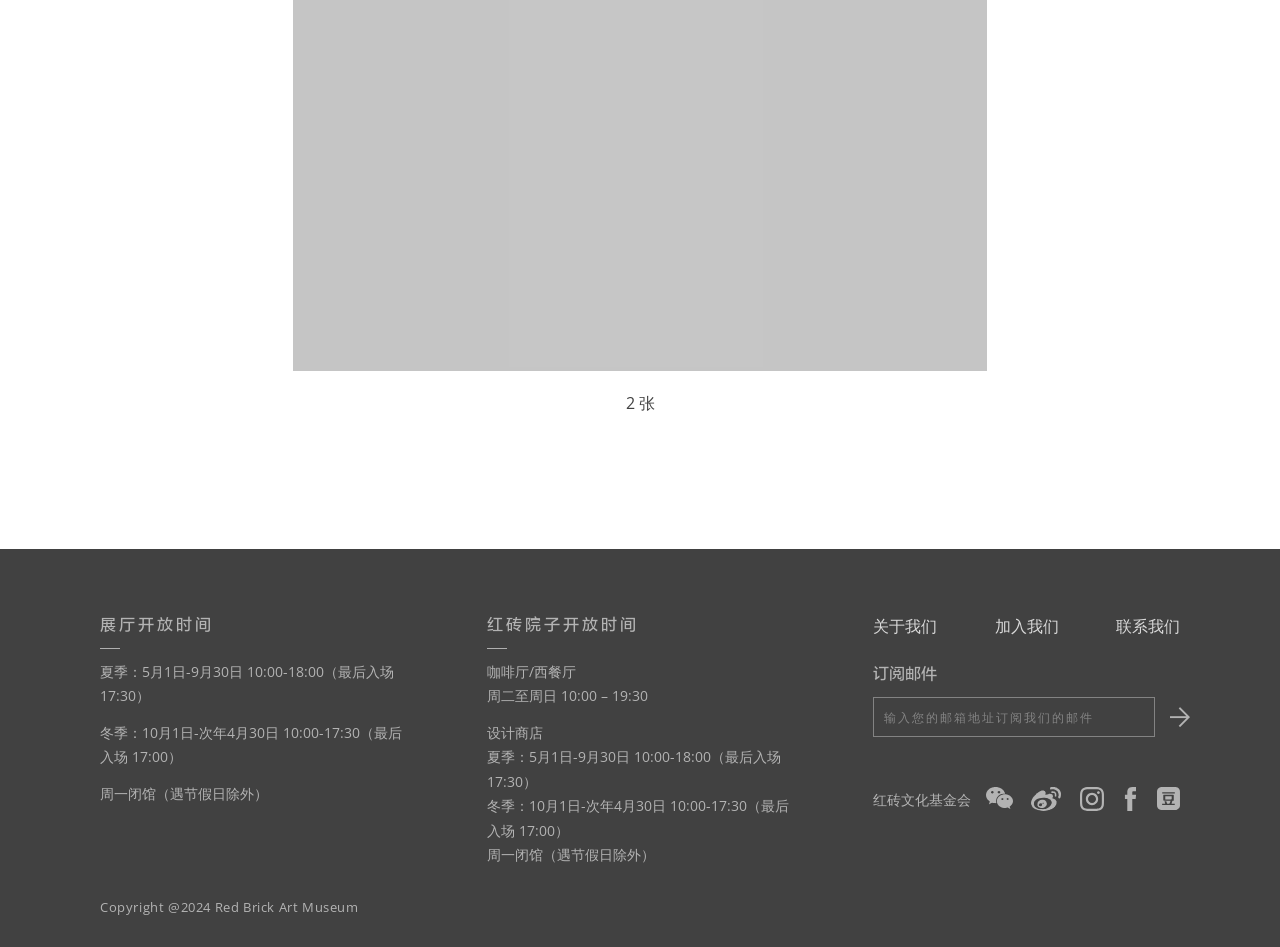Please give a short response to the question using one word or a phrase:
Who is the speaker in the lecture?

Jonas Stampe